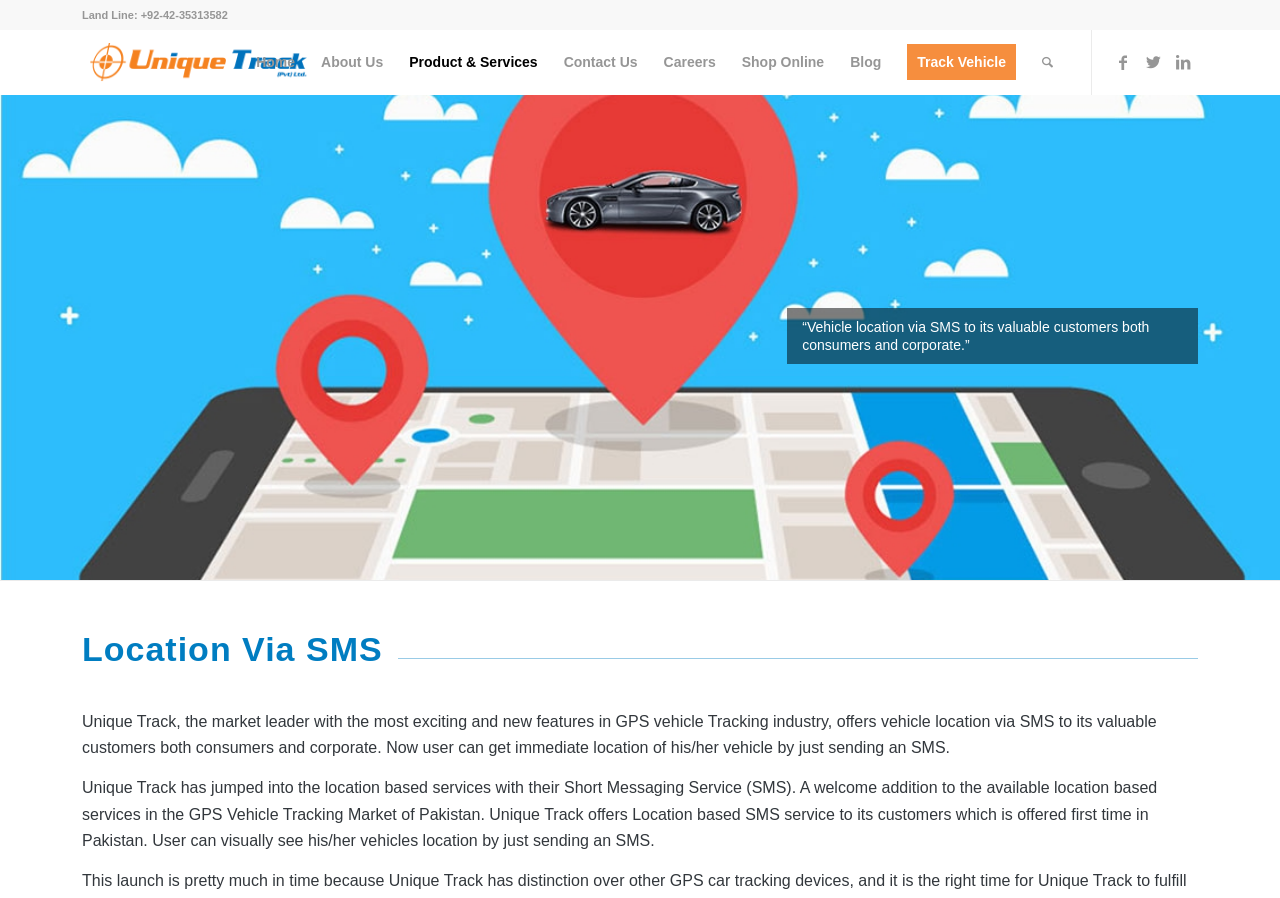Answer the question below in one word or phrase:
What is the purpose of Unique Track's SMS service?

Get immediate location of vehicle